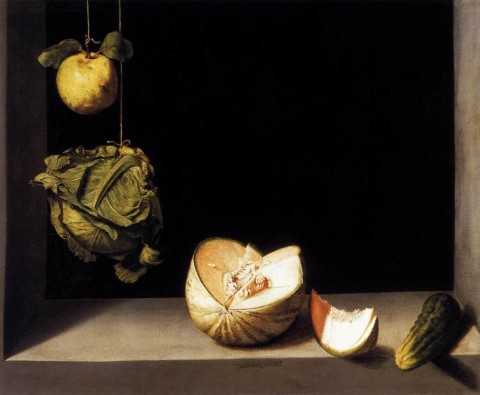What is the arrangement of the fruits and vegetables interpreted as?
Based on the image, answer the question with a single word or brief phrase.

A representation of the monk's struggle with sexual desires